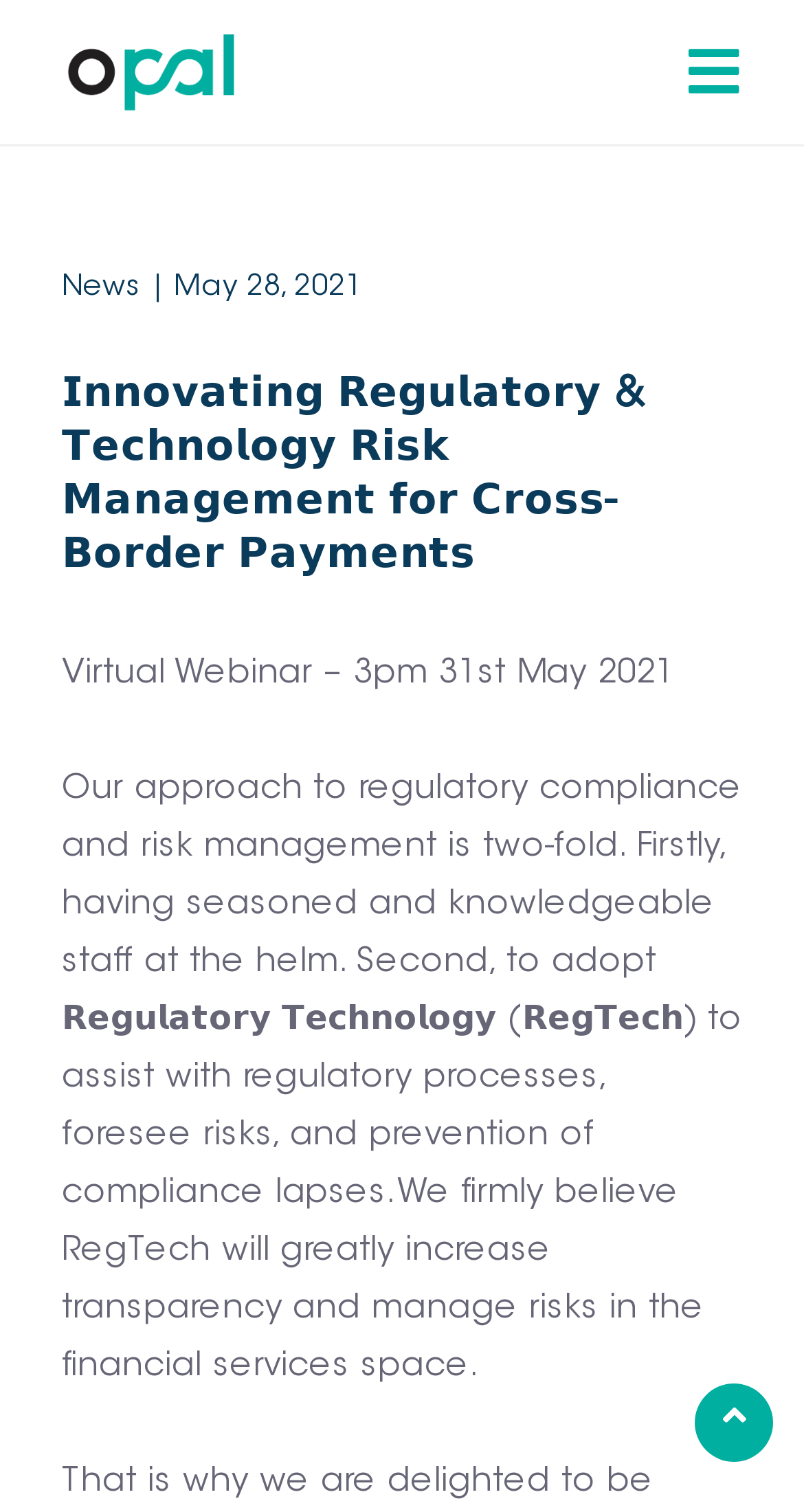Respond with a single word or short phrase to the following question: 
What is the benefit of RegTech in the financial services space?

Increase transparency and manage risks